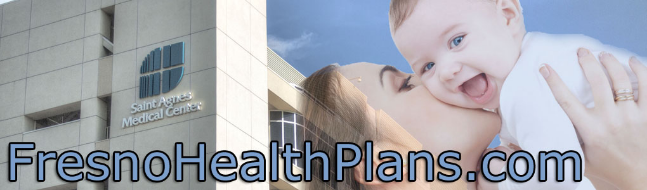What is the website URL displayed at the bottom?
Please use the image to provide a one-word or short phrase answer.

FresnoHealthPlans.com